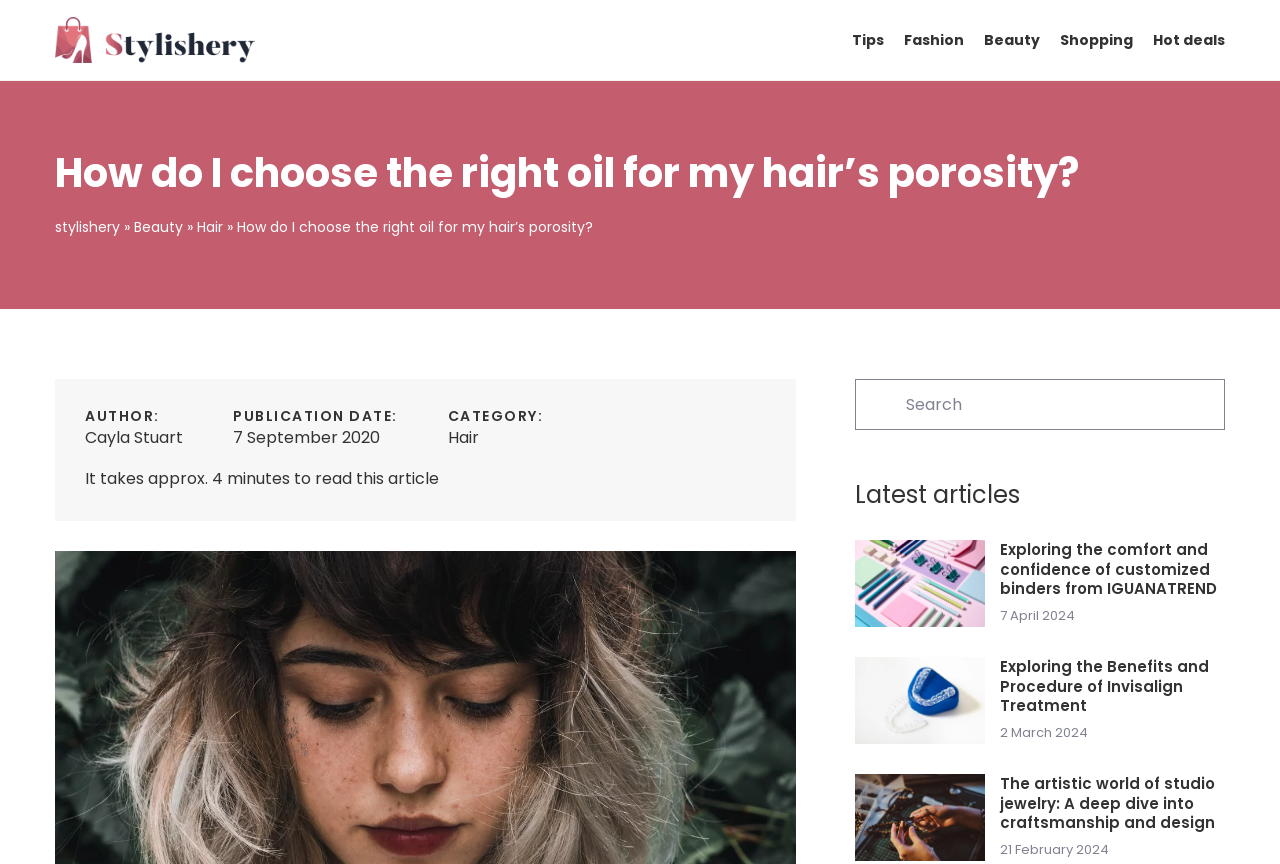What is the author of the current article? Using the information from the screenshot, answer with a single word or phrase.

Cayla Stuart